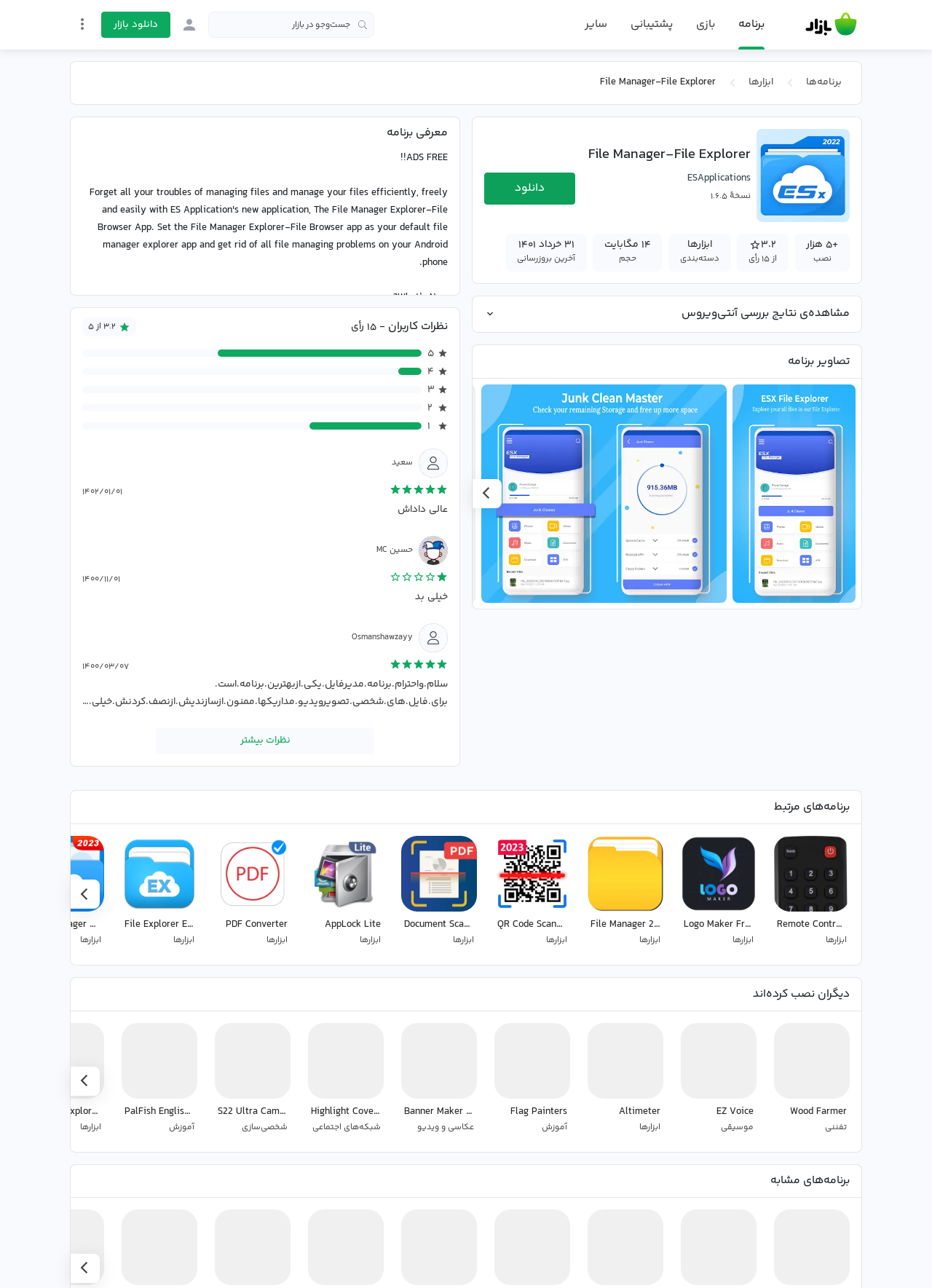How many ratings does the app have?
Look at the screenshot and provide an in-depth answer.

According to the webpage, the app has 15 ratings which is mentioned in the section 'نظرات کاربران'.